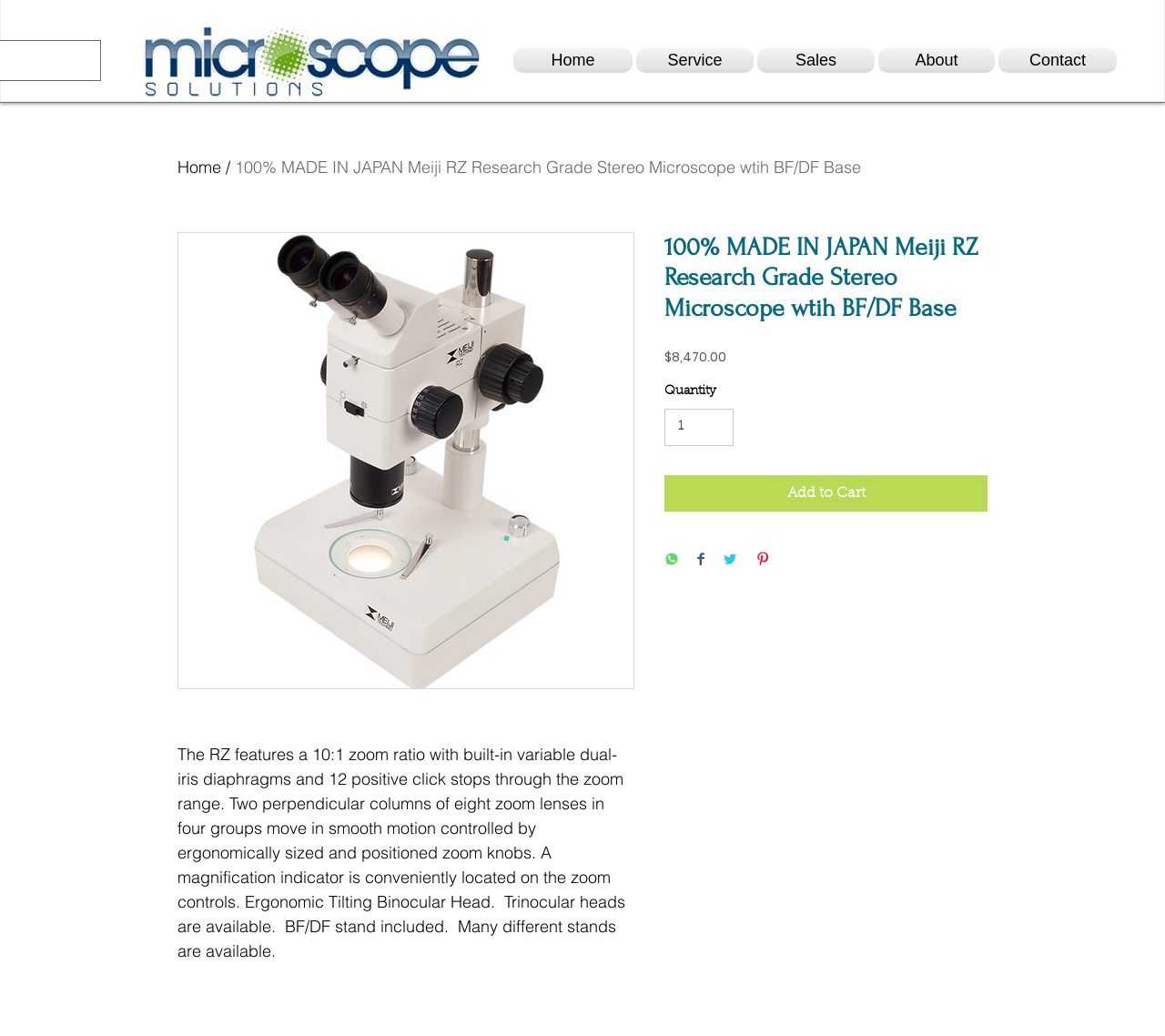Respond with a single word or phrase for the following question: 
What social media platforms can the product be shared on?

WhatsApp, Facebook, Twitter, Pinterest